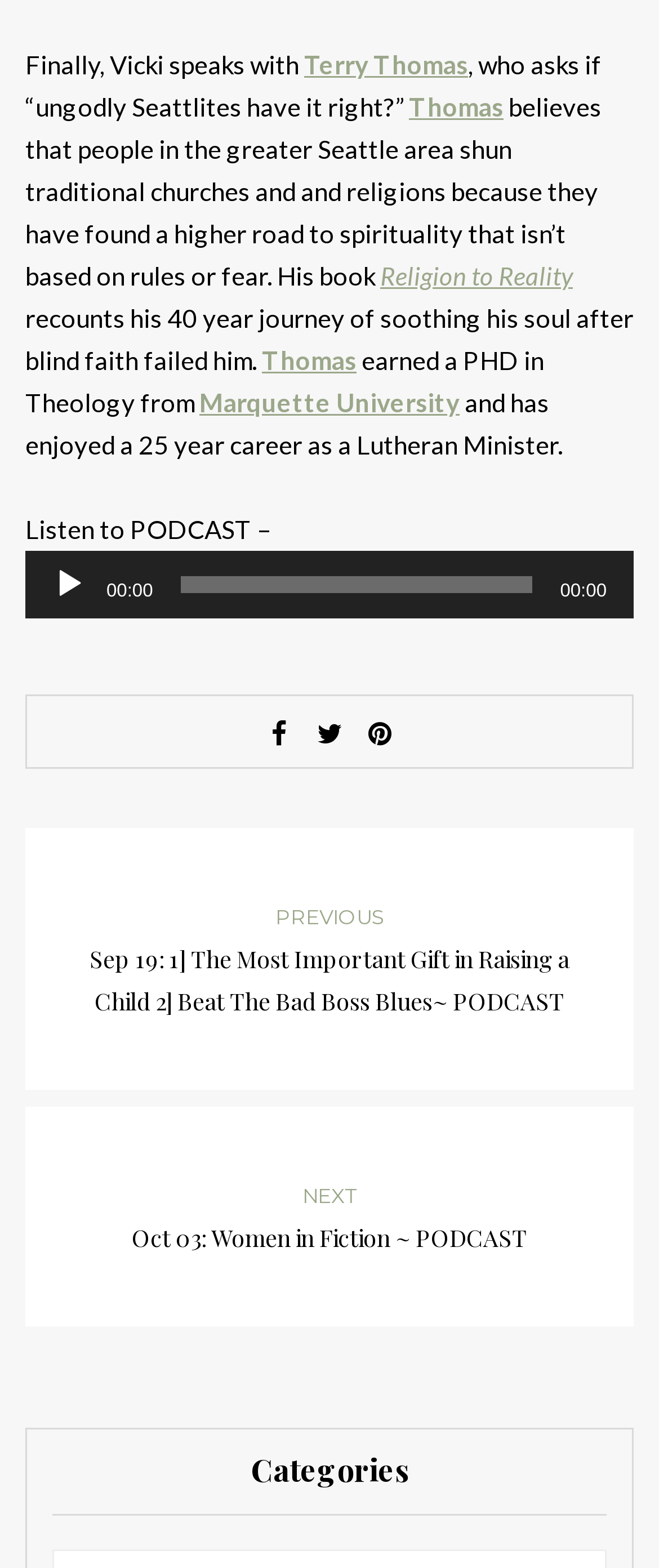Pinpoint the bounding box coordinates of the clickable element needed to complete the instruction: "Go to the next podcast". The coordinates should be provided as four float numbers between 0 and 1: [left, top, right, bottom].

[0.038, 0.706, 0.962, 0.846]